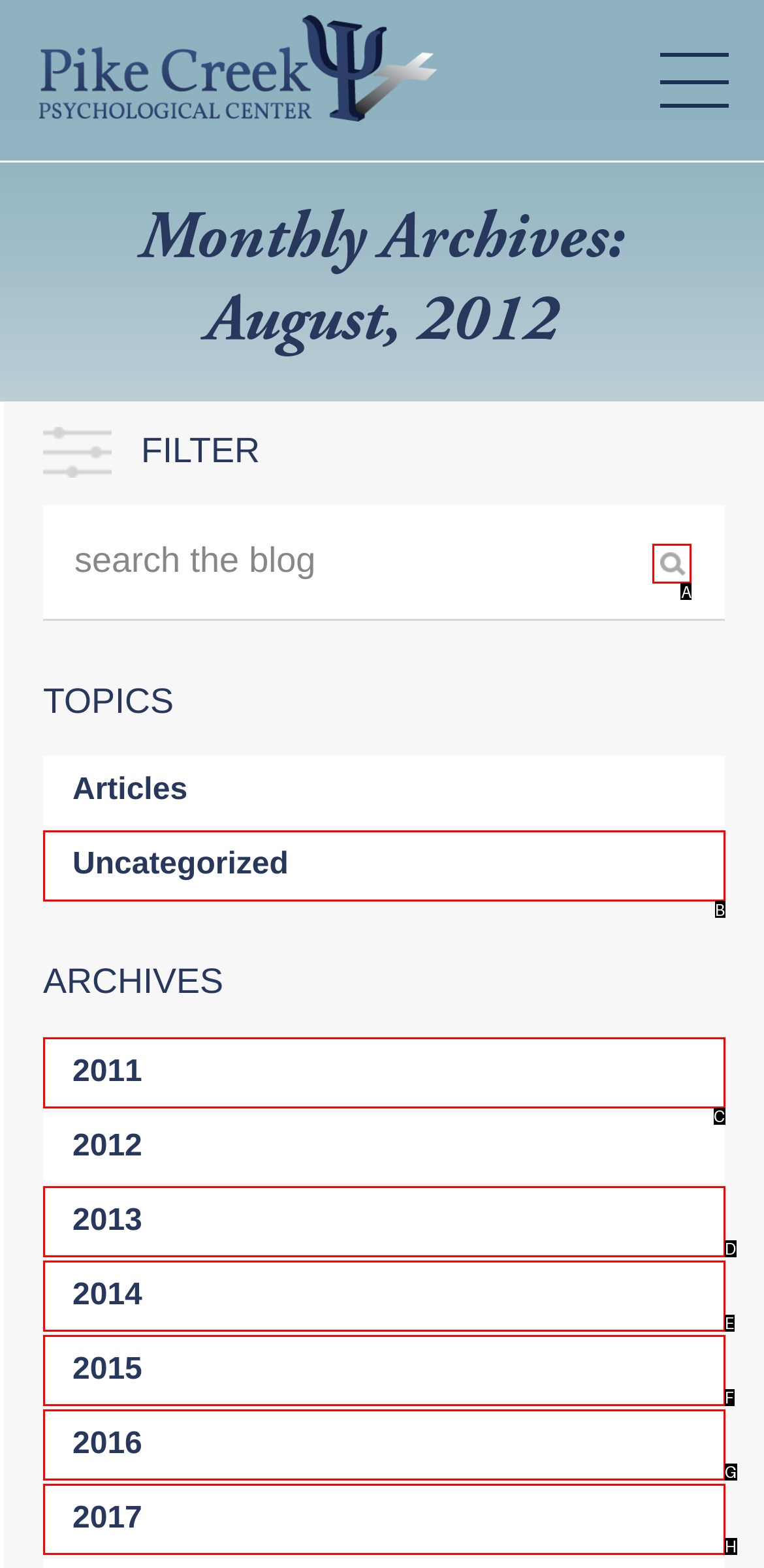Given the task: Click search button, tell me which HTML element to click on.
Answer with the letter of the correct option from the given choices.

A